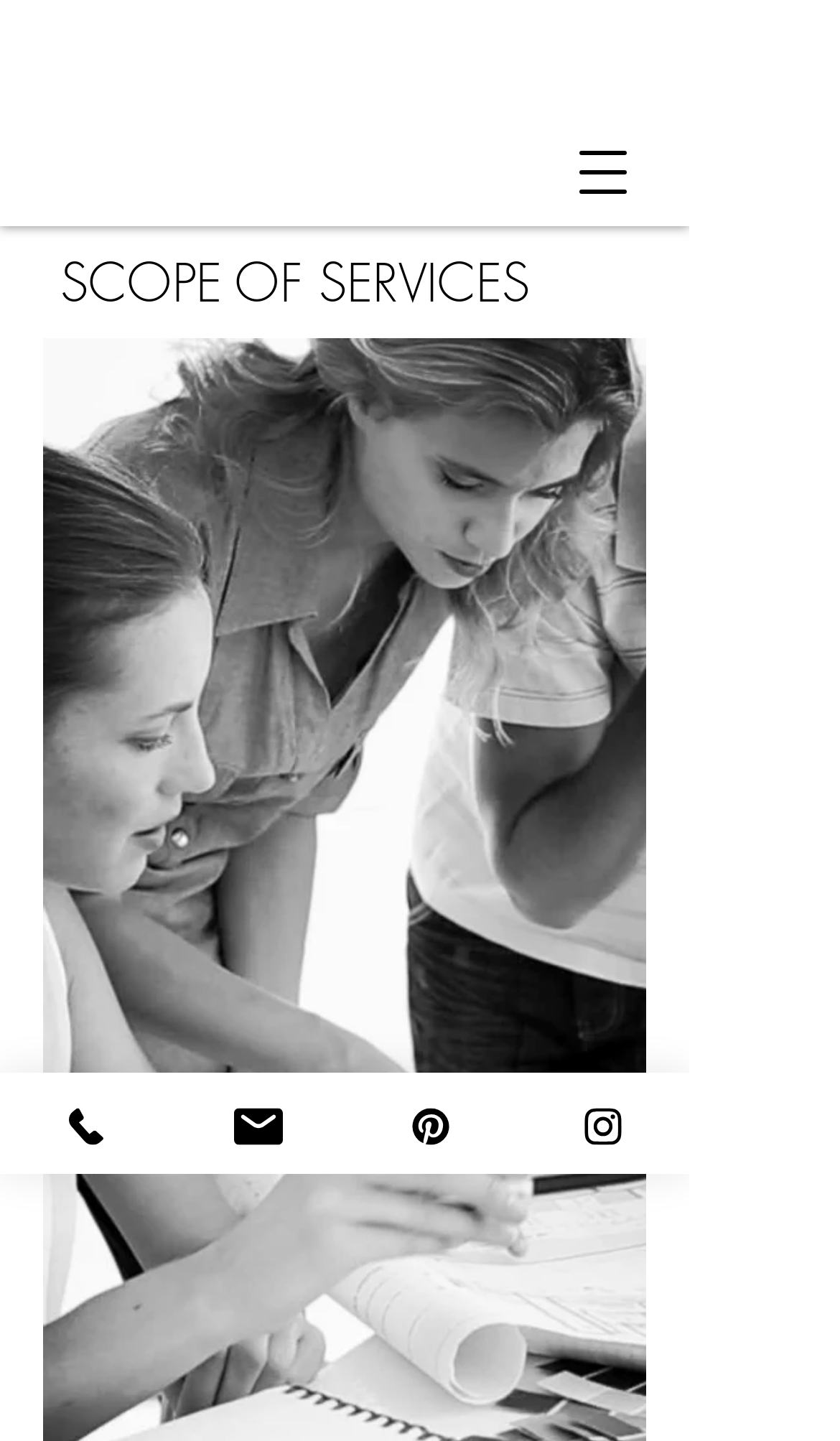Please study the image and answer the question comprehensively:
What is the function of the images next to the links?

The images next to the links are likely icons or logos representing the corresponding social media platforms or contact methods. They are placed next to the links to provide a visual cue and make the links more recognizable.